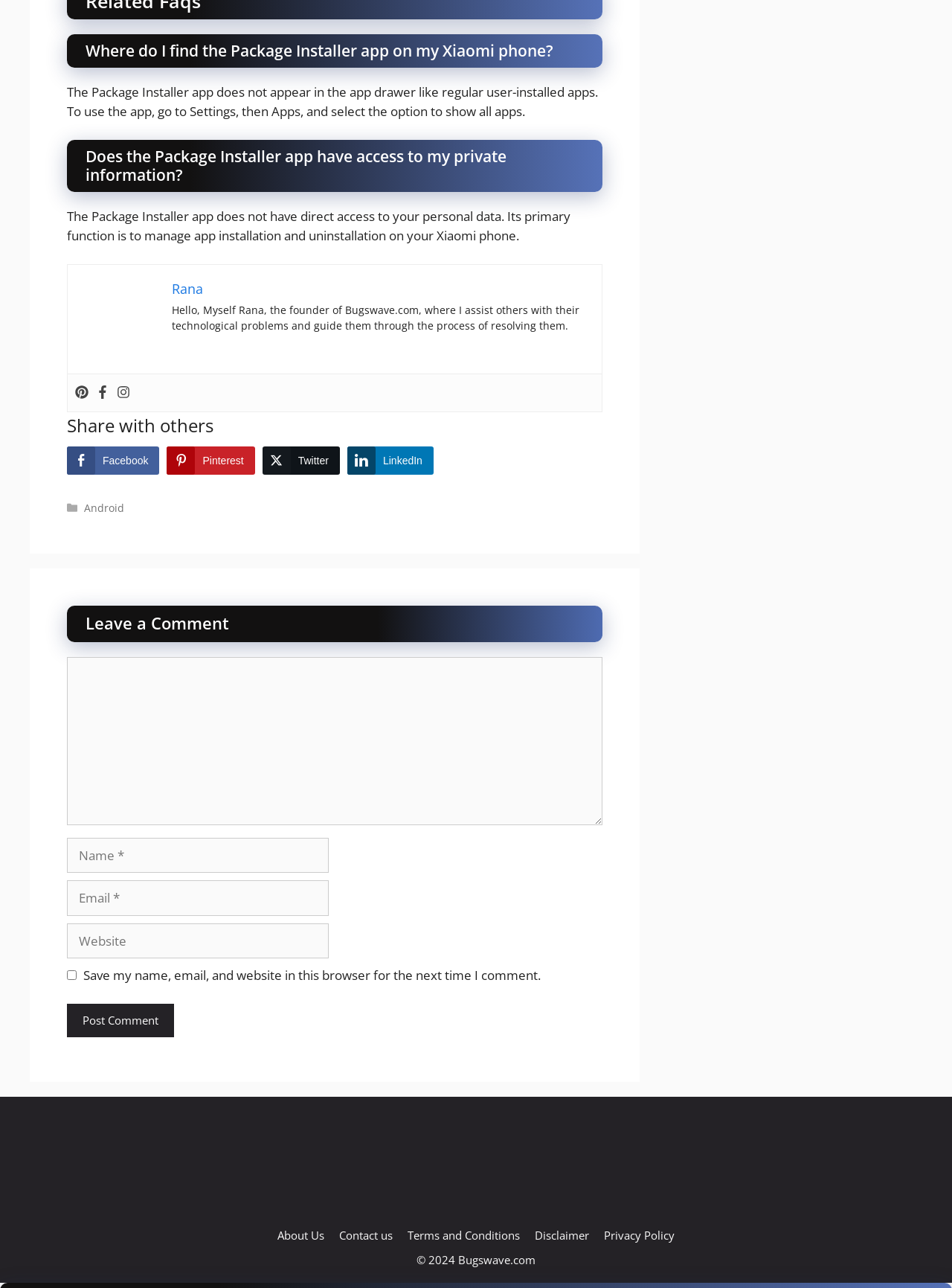Please provide the bounding box coordinates in the format (top-left x, top-left y, bottom-right x, bottom-right y). Remember, all values are floating point numbers between 0 and 1. What is the bounding box coordinate of the region described as: parent_node: Comment name="url" placeholder="Website"

[0.07, 0.717, 0.345, 0.744]